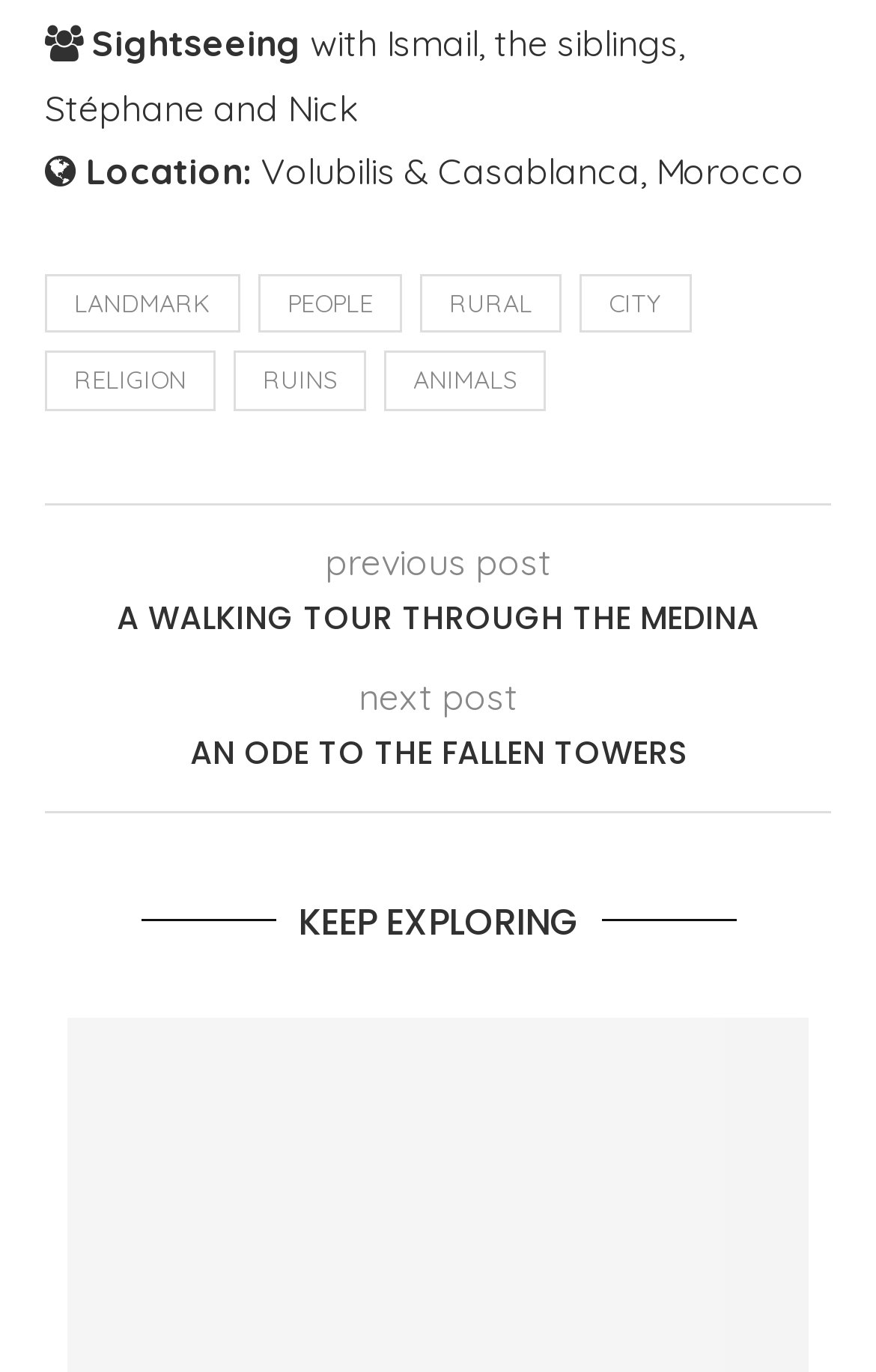How many links are there in the webpage?
Based on the image, give a concise answer in the form of a single word or short phrase.

8